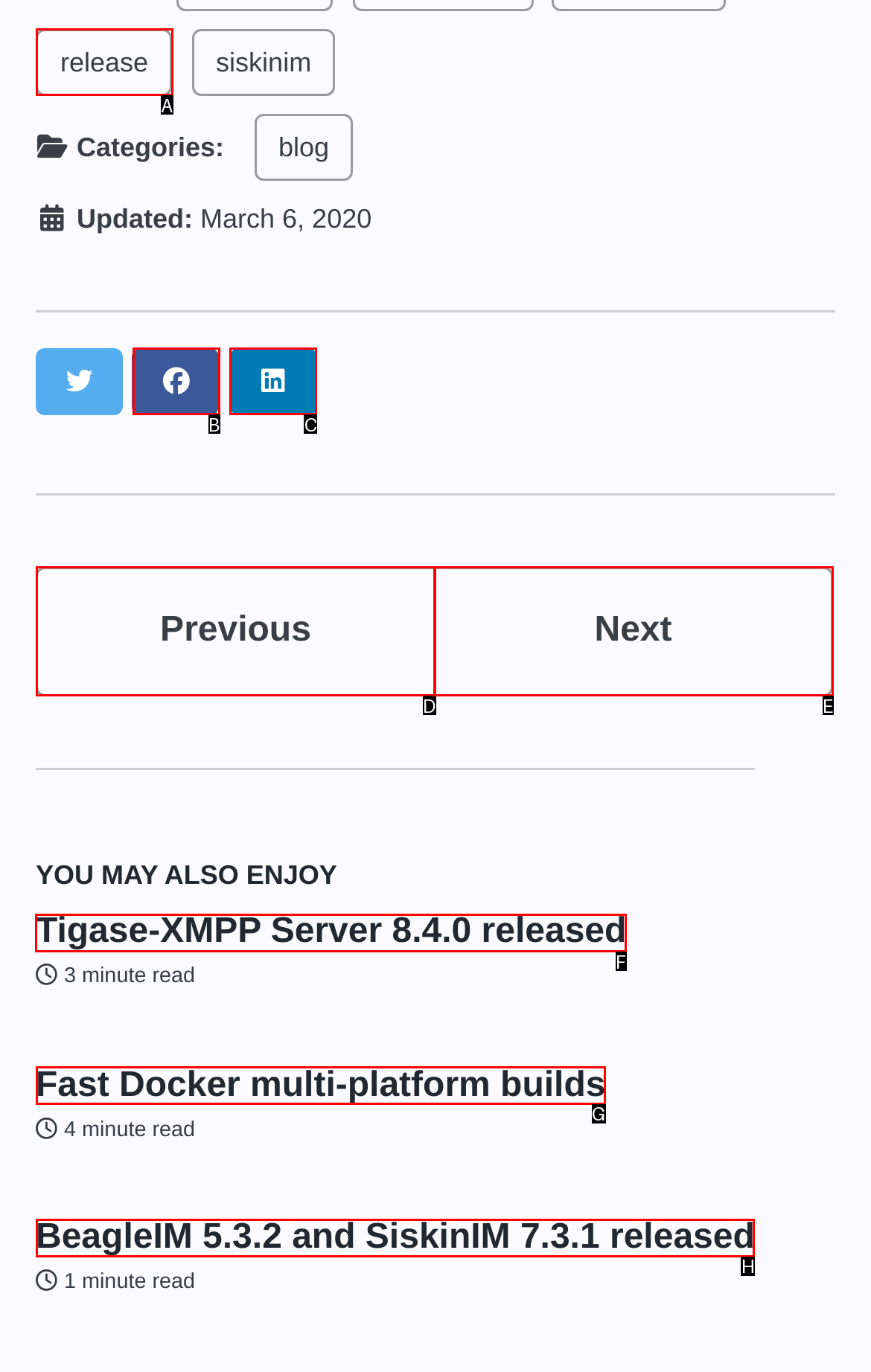Determine which option should be clicked to carry out this task: read Tigase-XMPP Server 8.4.0 released
State the letter of the correct choice from the provided options.

F